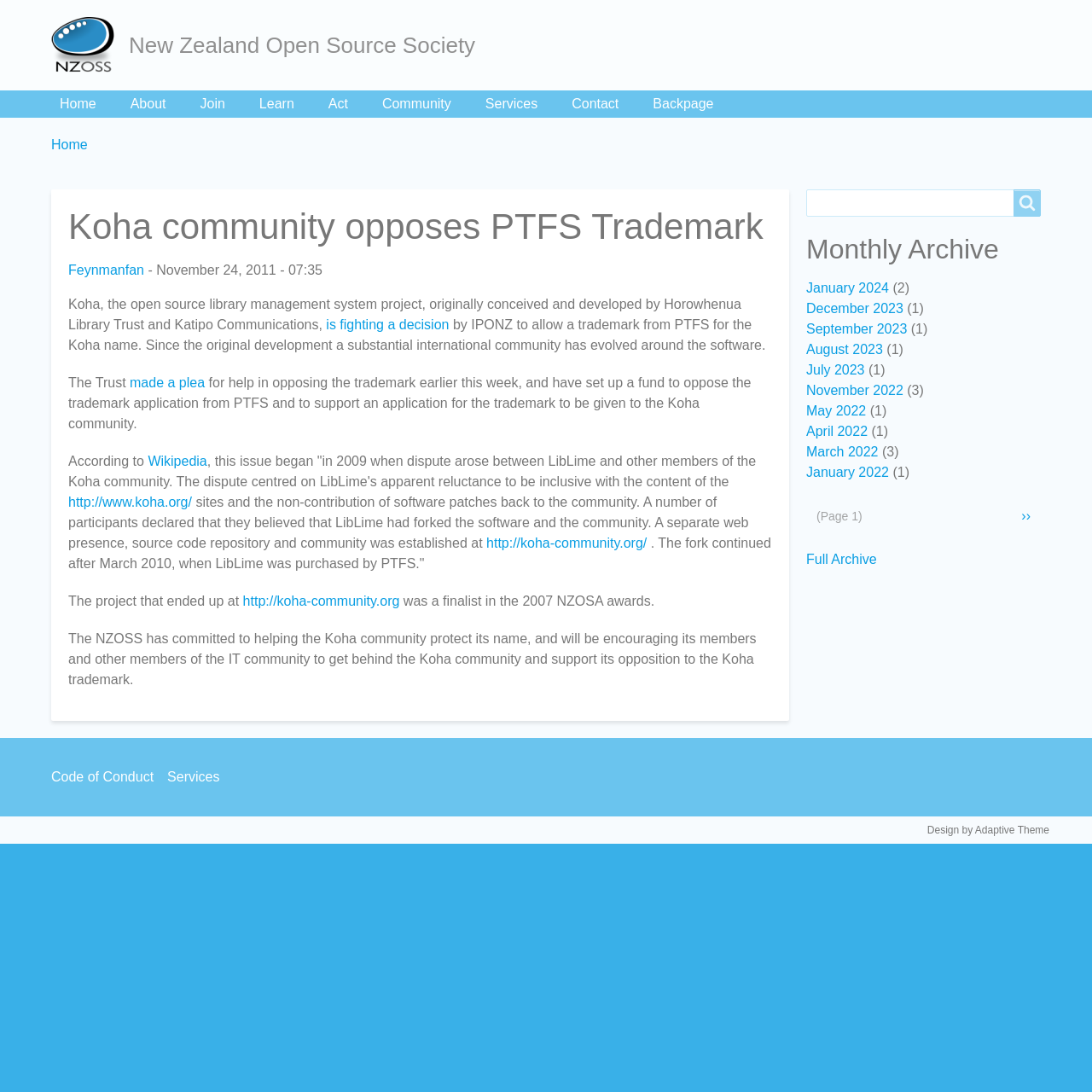Specify the bounding box coordinates of the element's area that should be clicked to execute the given instruction: "Click on the 'Next page' button". The coordinates should be four float numbers between 0 and 1, i.e., [left, top, right, bottom].

[0.93, 0.462, 0.949, 0.482]